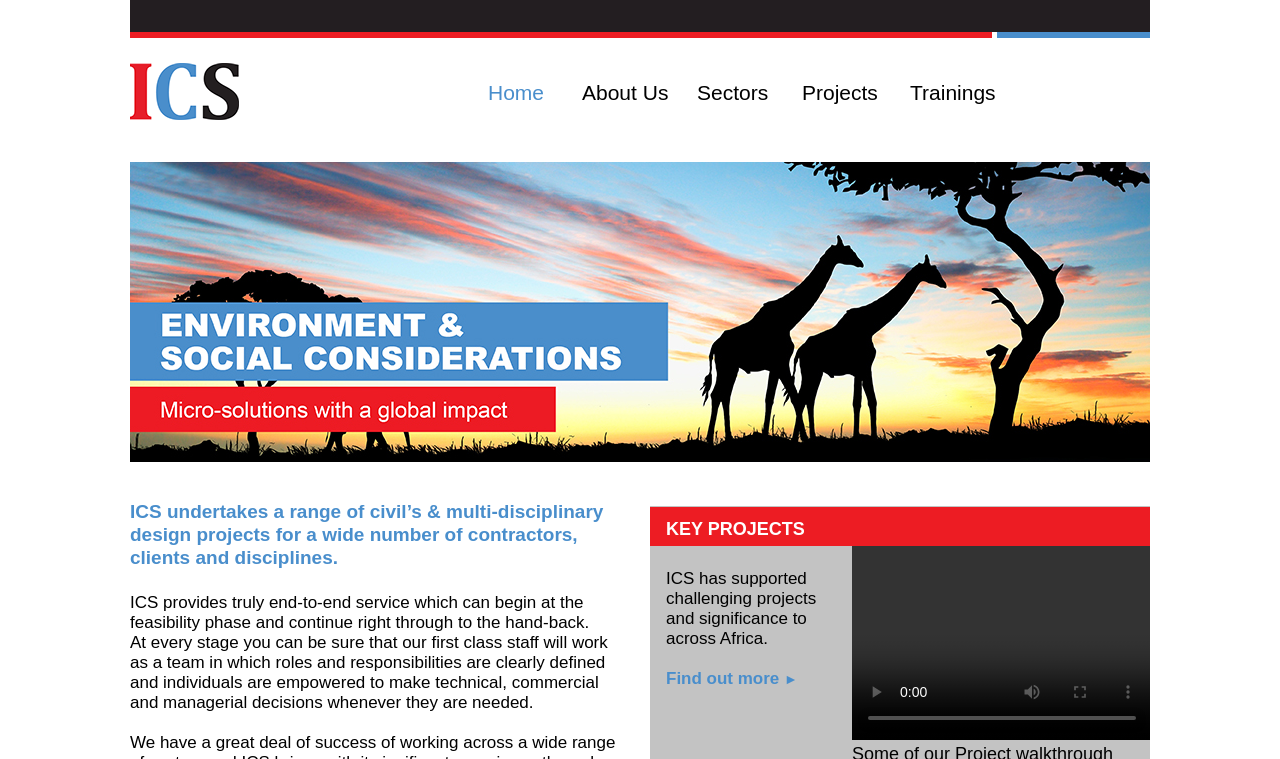Please provide a comprehensive response to the question based on the details in the image: What is the location of the company's projects?

The text 'ICS has supported challenging projects and significance to across Africa.' indicates that the company has projects located in Africa.